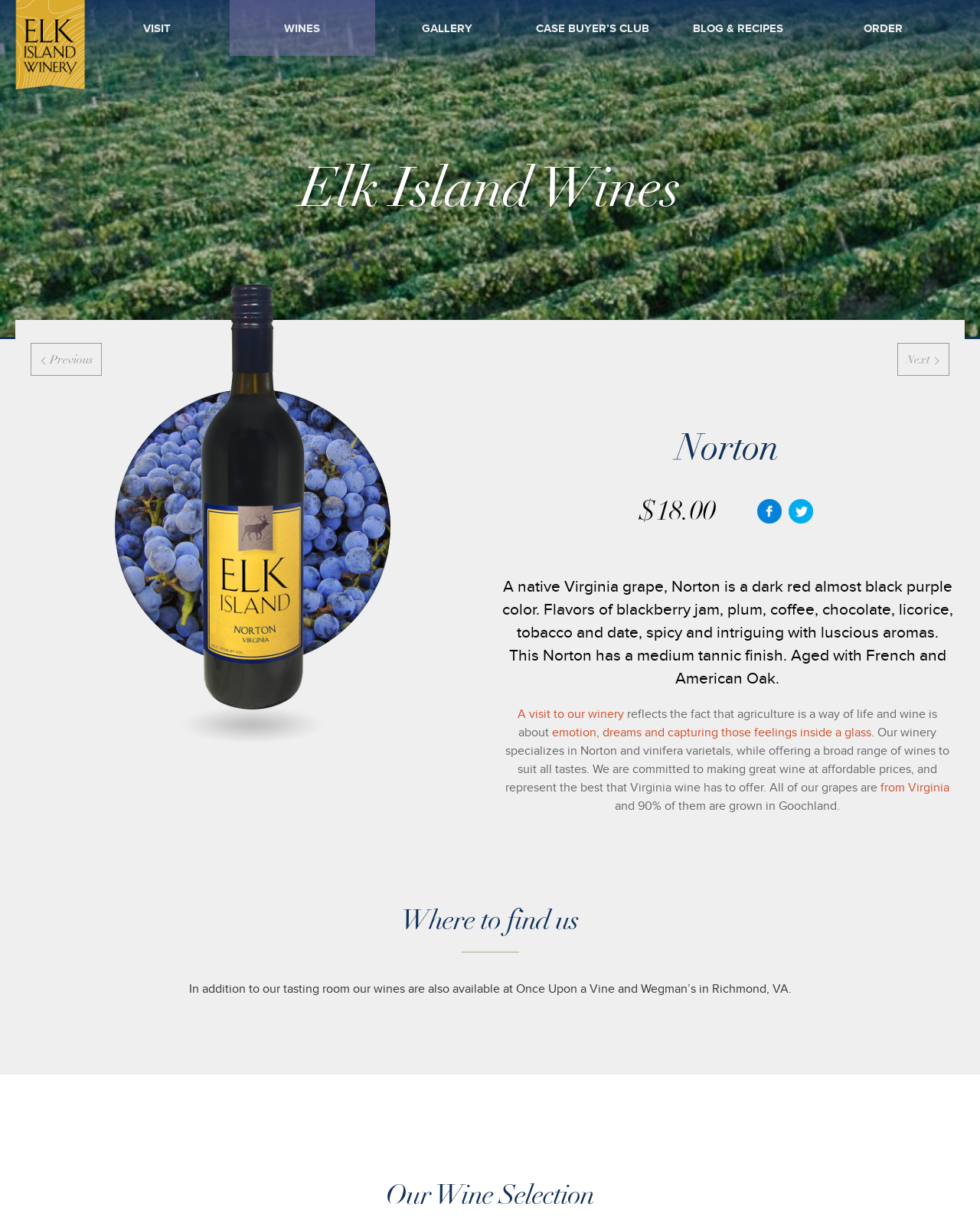Please identify the bounding box coordinates of the clickable area that will fulfill the following instruction: "Read the article by Dan LaBotz and Stephen R. Shalom". The coordinates should be in the format of four float numbers between 0 and 1, i.e., [left, top, right, bottom].

None